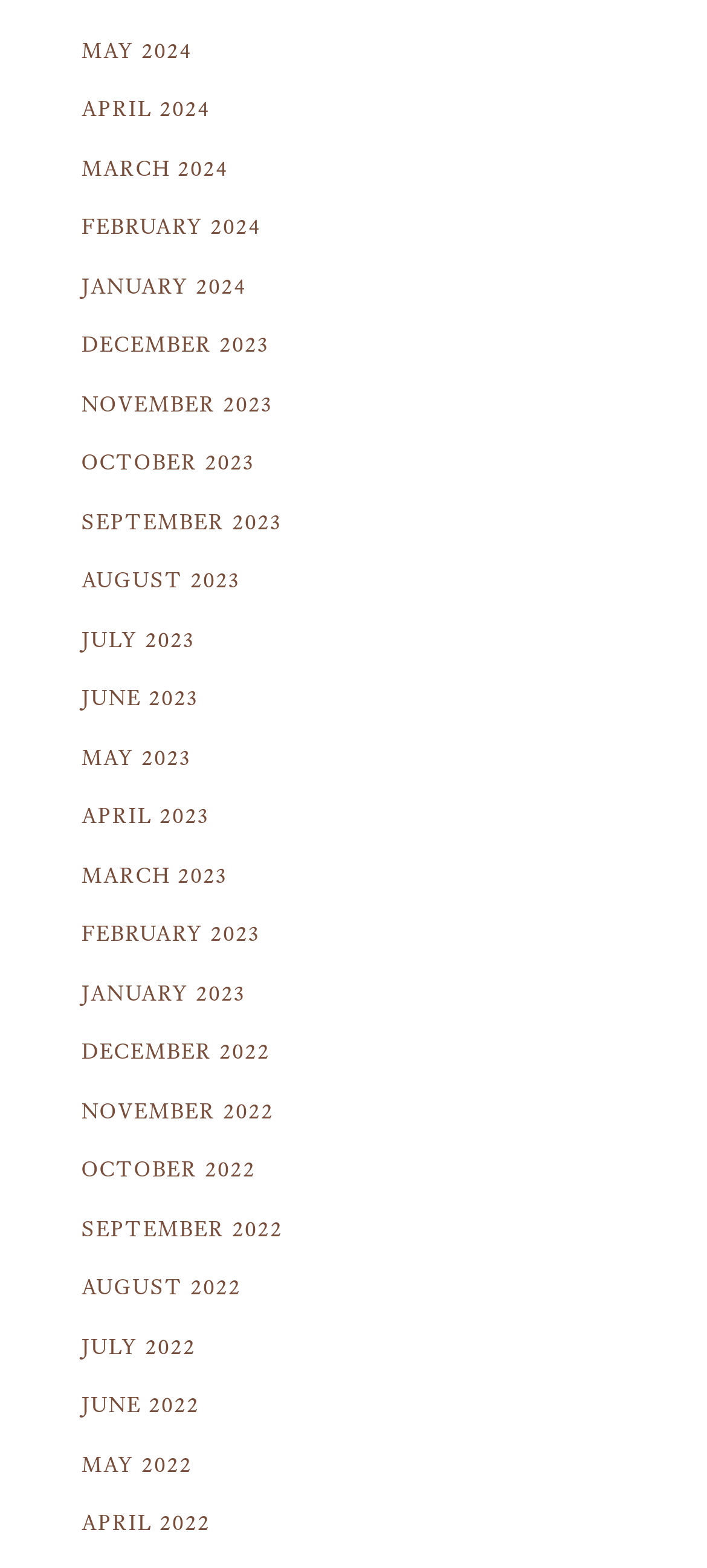How many months are available in 2024?
Please provide a comprehensive answer based on the visual information in the image.

I counted the number of links with '2024' in their text and found that there are 5 months available in 2024, which are MAY 2024, APRIL 2024, MARCH 2024, FEBRUARY 2024, and JANUARY 2024.